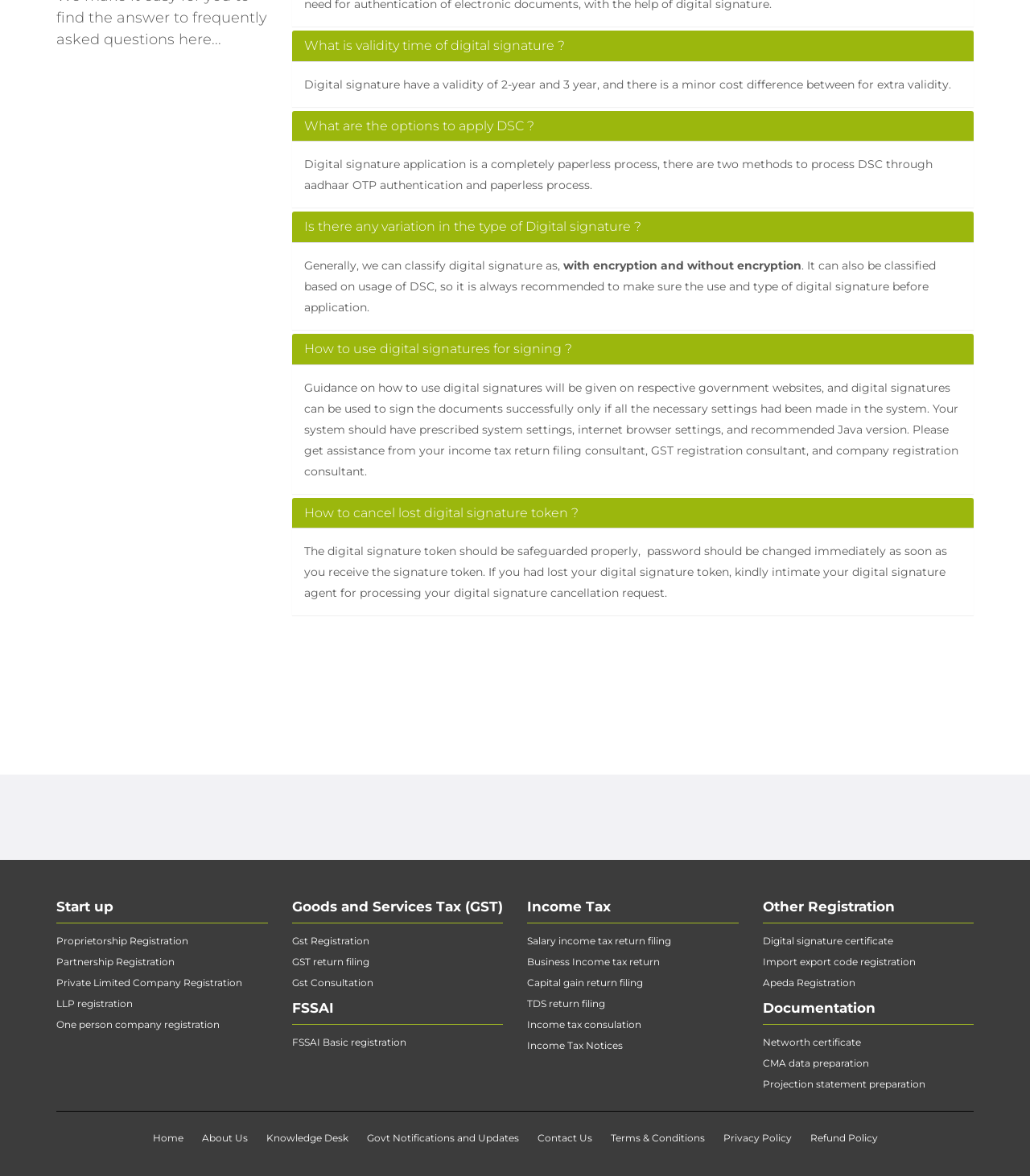What is required to use digital signatures for signing?
Refer to the screenshot and respond with a concise word or phrase.

System settings and Java version